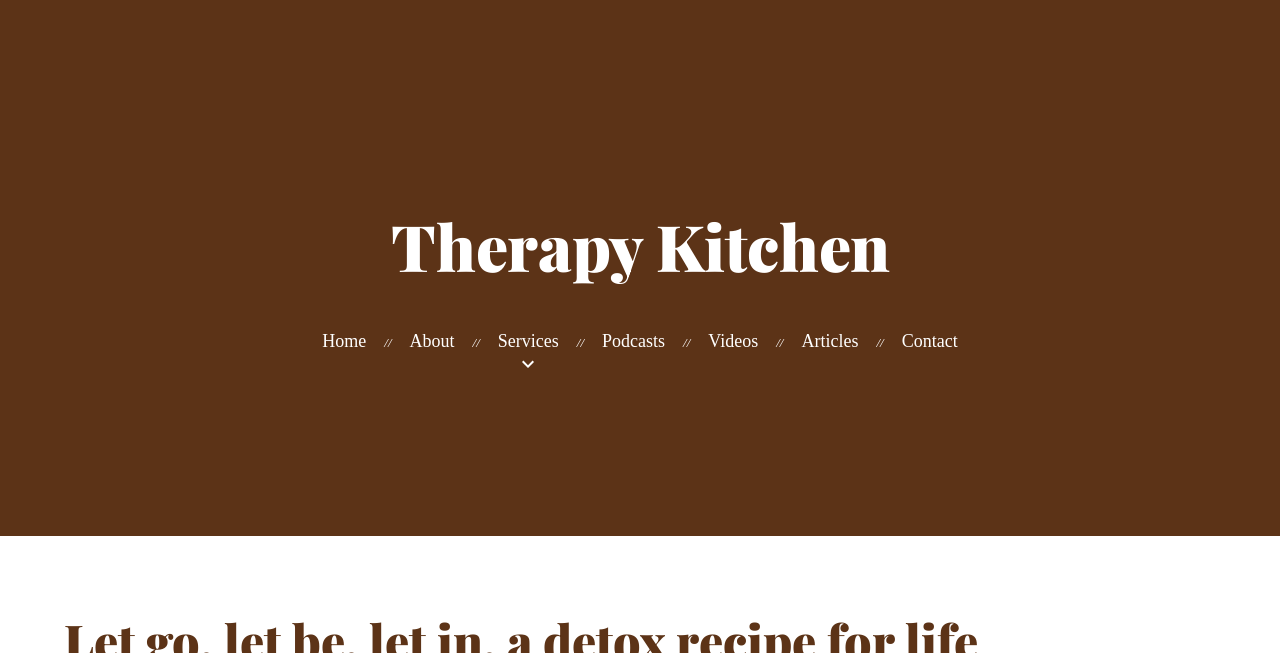How many main navigation links are there?
Refer to the image and provide a one-word or short phrase answer.

7